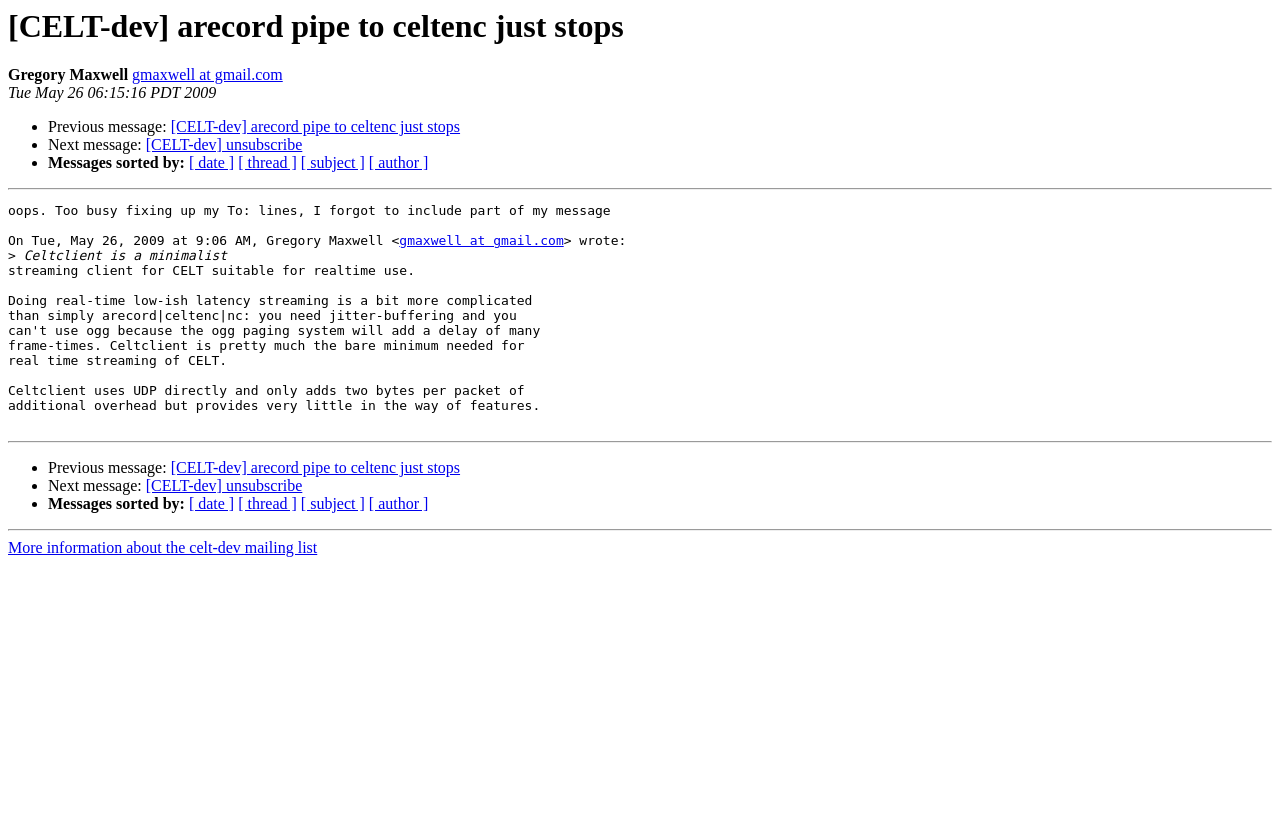By analyzing the image, answer the following question with a detailed response: What is the name of the mailing list?

The name of the mailing list is 'celt-dev', which can be inferred from the text '[CELT-dev] arecord pipe to celtenc just stops' at the top of the webpage and the links at the bottom, such as '[CELT-dev] unsubscribe'.